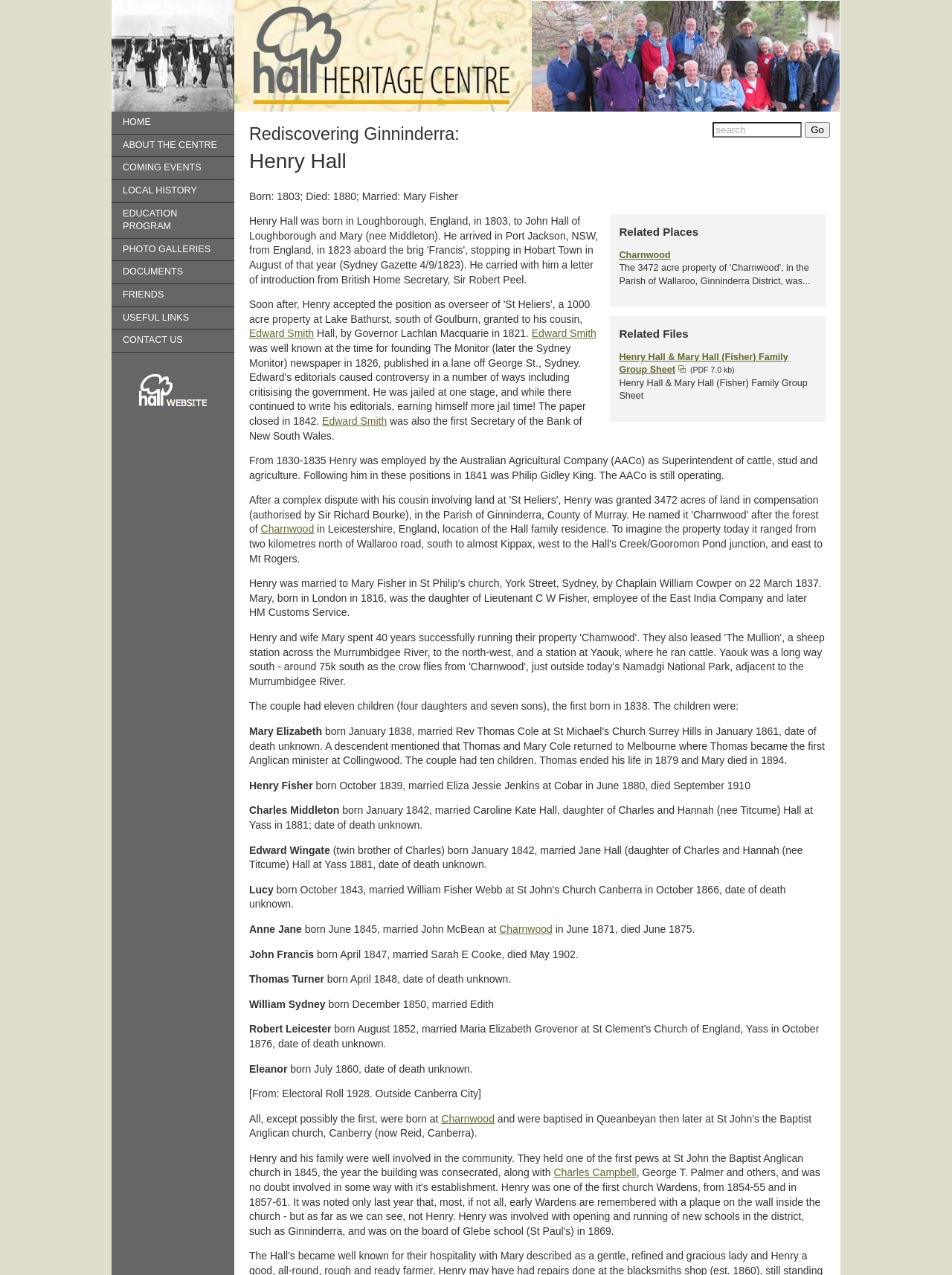What church did Henry Hall's family attend? Based on the image, give a response in one word or a short phrase.

St John the Baptist Anglican church